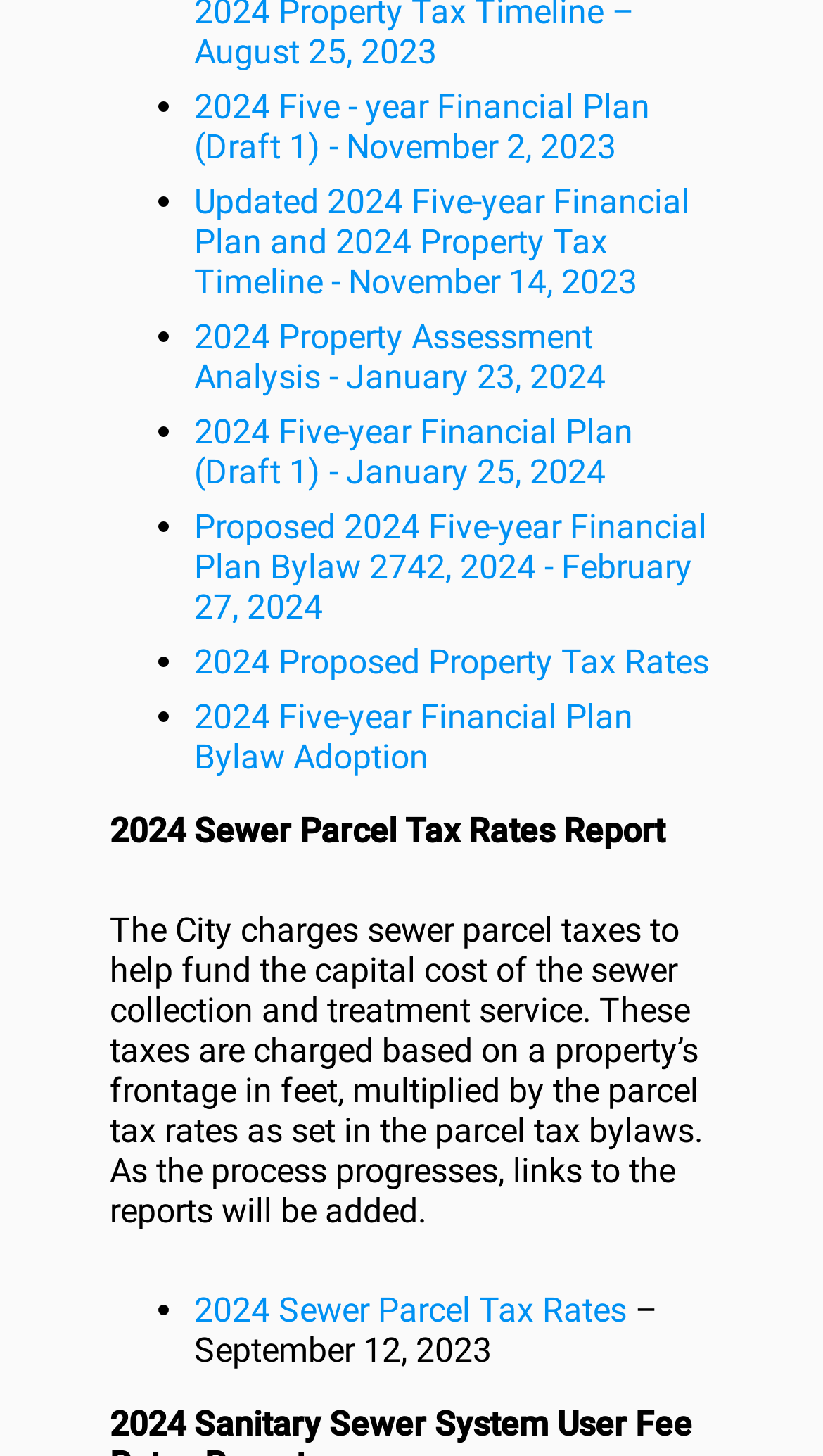What is the topic of the first link?
Please analyze the image and answer the question with as much detail as possible.

The first link on the webpage is '2024 Five-year Financial Plan (Draft 1) - November 2, 2023', which suggests that the topic of this link is the 2024 Five-year Financial Plan.